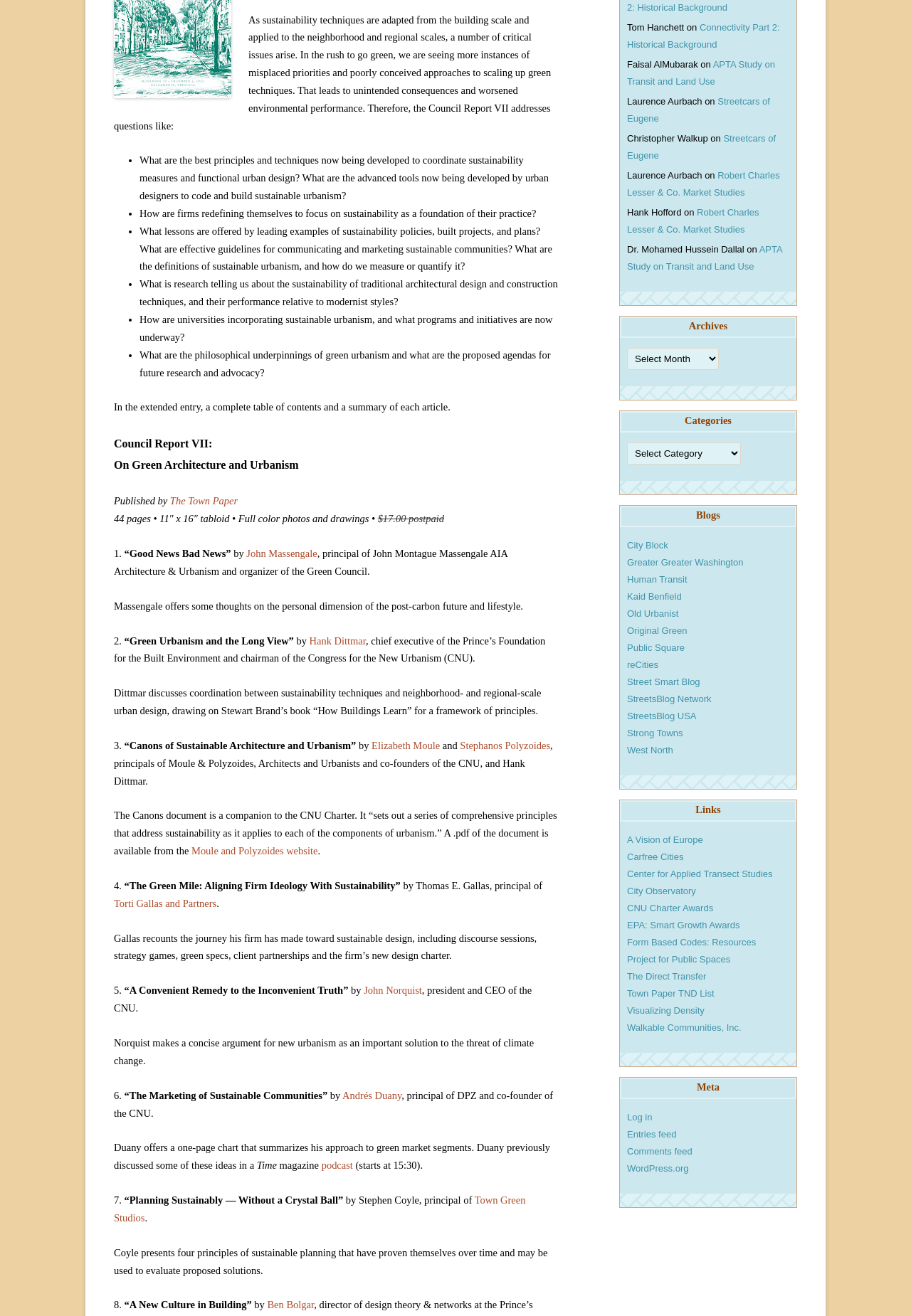Determine the bounding box coordinates for the UI element described. Format the coordinates as (top-left x, top-left y, bottom-right x, bottom-right y) and ensure all values are between 0 and 1. Element description: EPA: Smart Growth Awards

[0.688, 0.699, 0.812, 0.707]